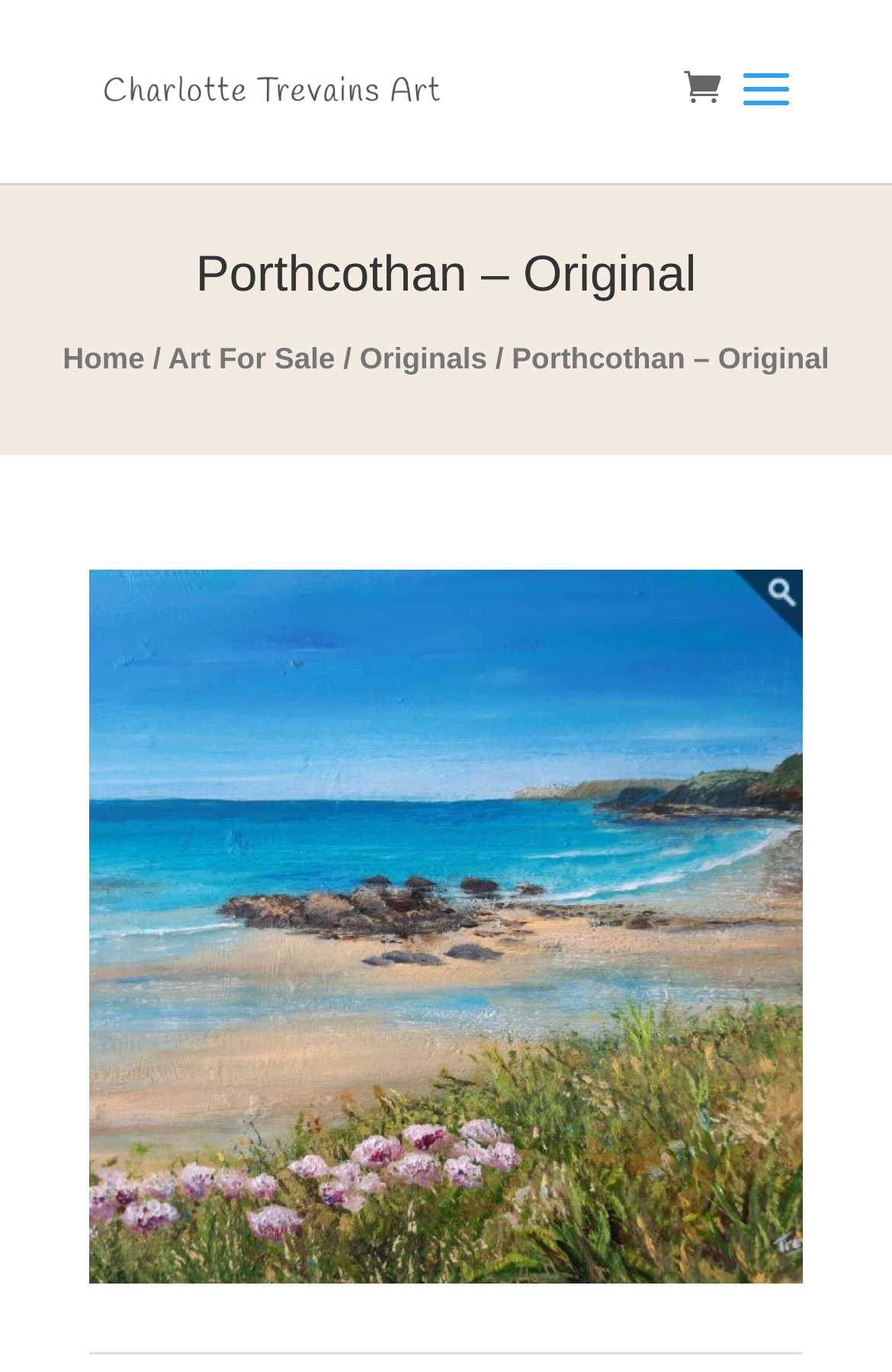What is the name of the artist?
Answer the question with a single word or phrase, referring to the image.

Charlotte Trevains